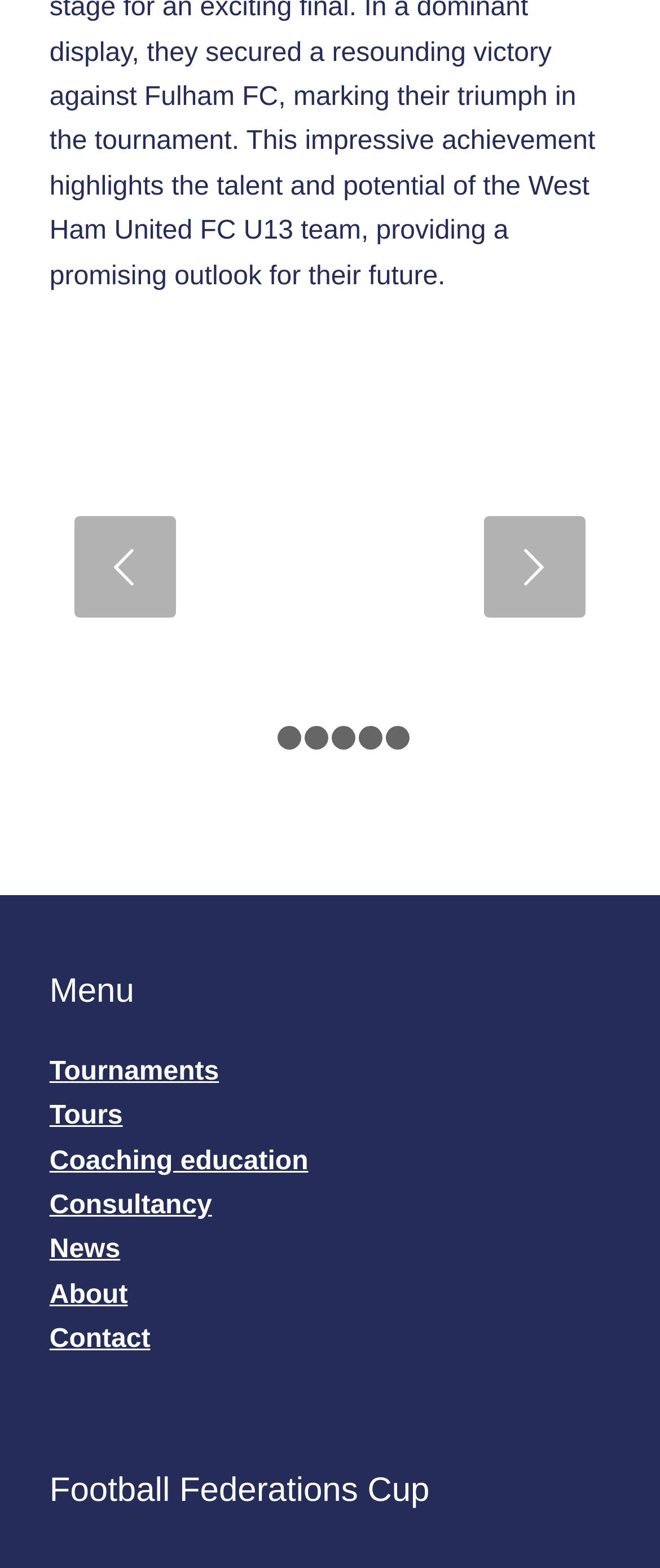Please identify the bounding box coordinates of the element I should click to complete this instruction: 'Go to News'. The coordinates should be given as four float numbers between 0 and 1, like this: [left, top, right, bottom].

[0.075, 0.788, 0.182, 0.807]